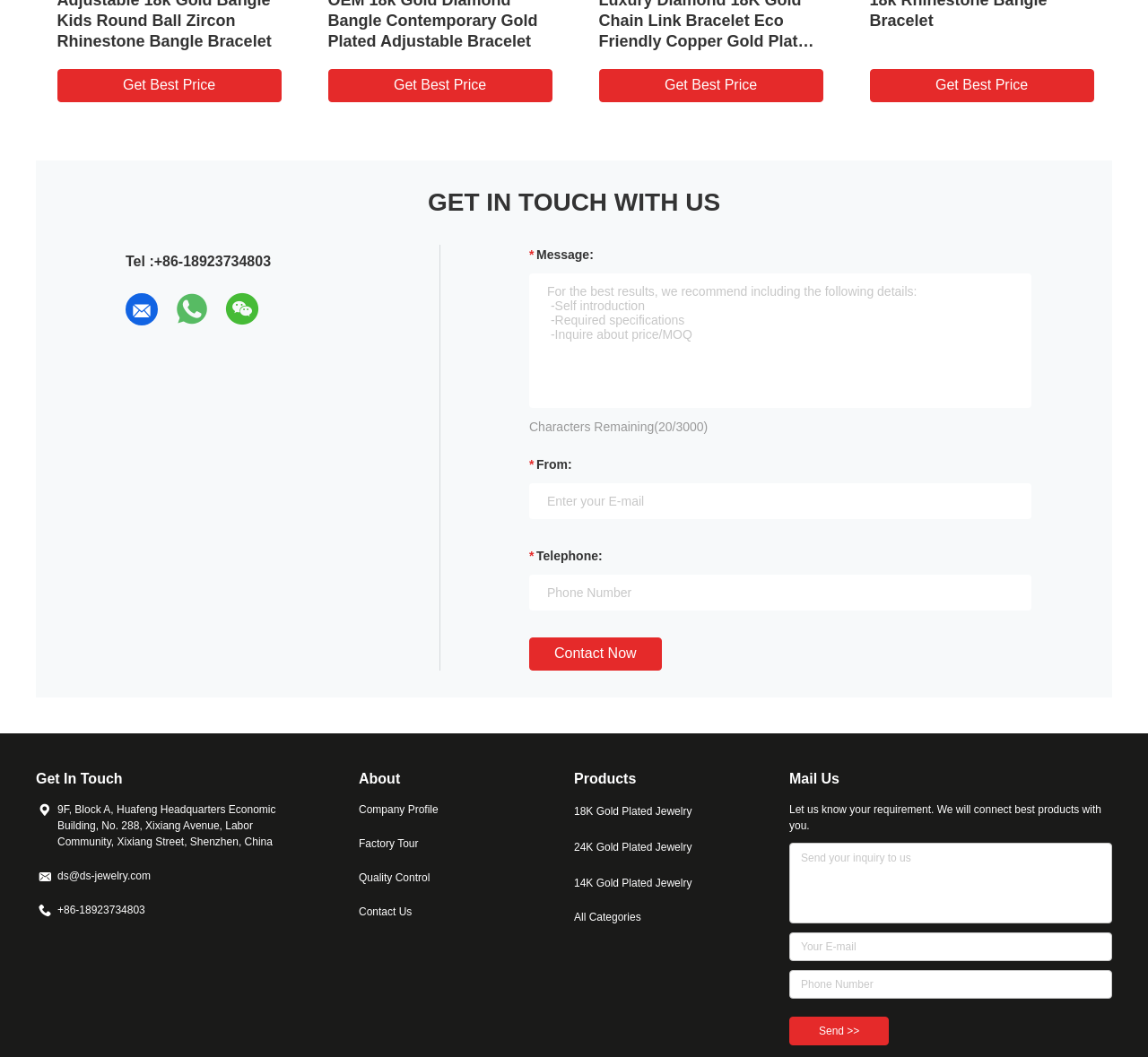What is the address of the company's headquarters?
Look at the webpage screenshot and answer the question with a detailed explanation.

The company's headquarters address is listed in the footer section of the webpage. The full address is '9F, Block A, Huafeng Headquarters Economic Building, No. 288, Xixiang Avenue, Labor Community, Xixiang Street, Shenzhen, China'.